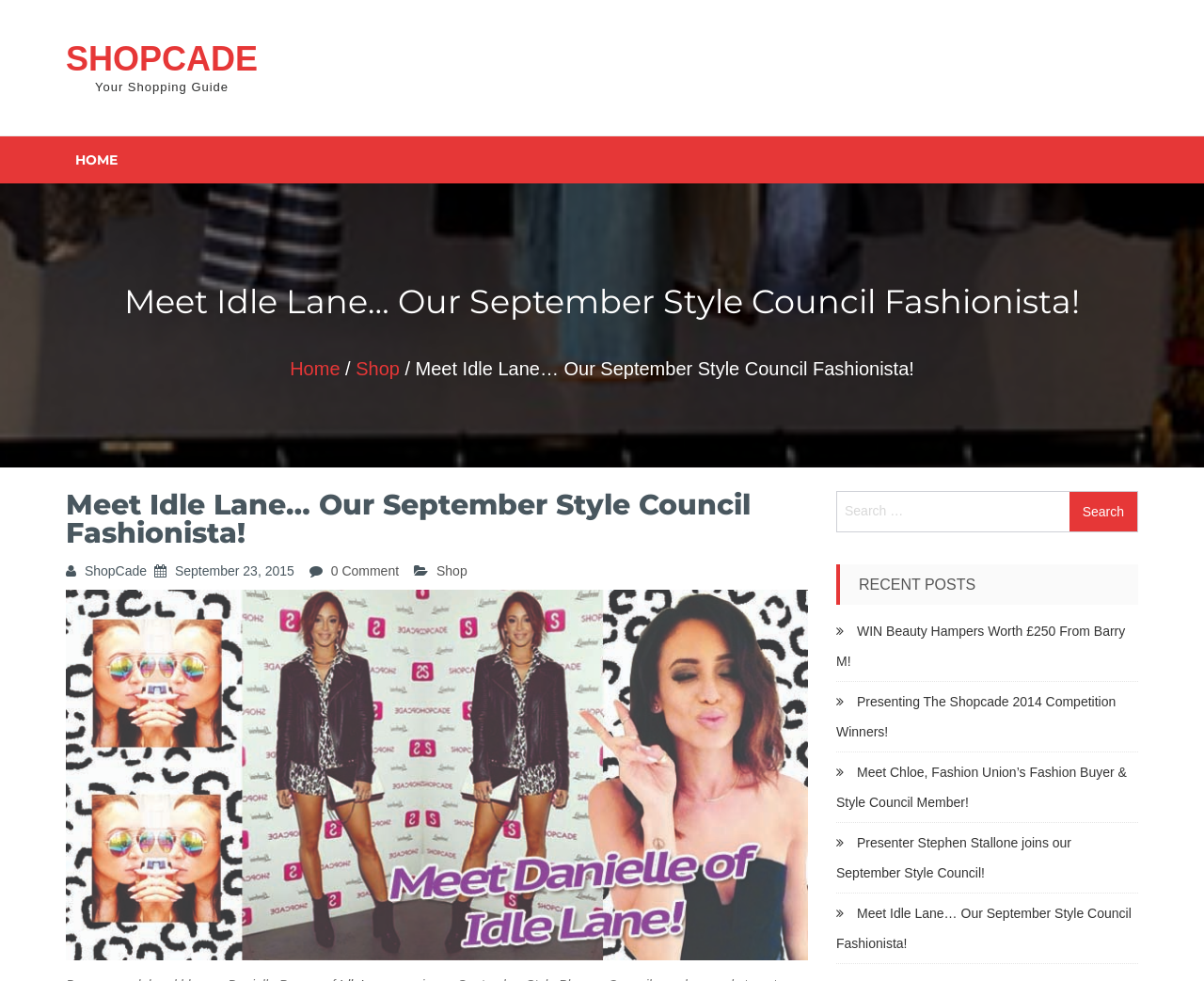Please specify the bounding box coordinates of the area that should be clicked to accomplish the following instruction: "View ShopCade page". The coordinates should consist of four float numbers between 0 and 1, i.e., [left, top, right, bottom].

[0.067, 0.574, 0.122, 0.589]